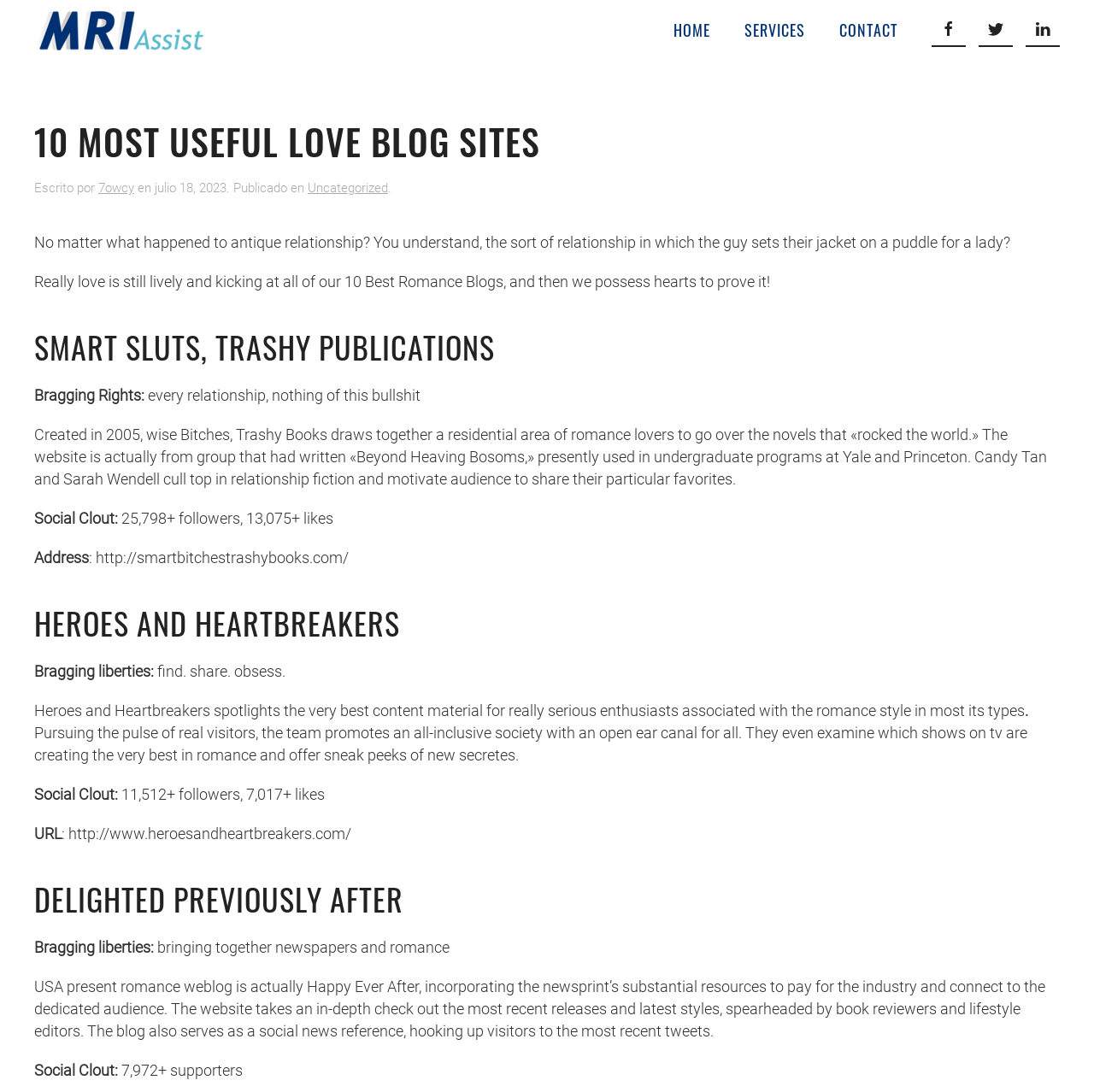With reference to the image, please provide a detailed answer to the following question: How many love blog sites are listed?

The webpage lists 10 most useful love blog sites, as indicated by the heading '10 MOST USEFUL LOVE BLOG SITES'.